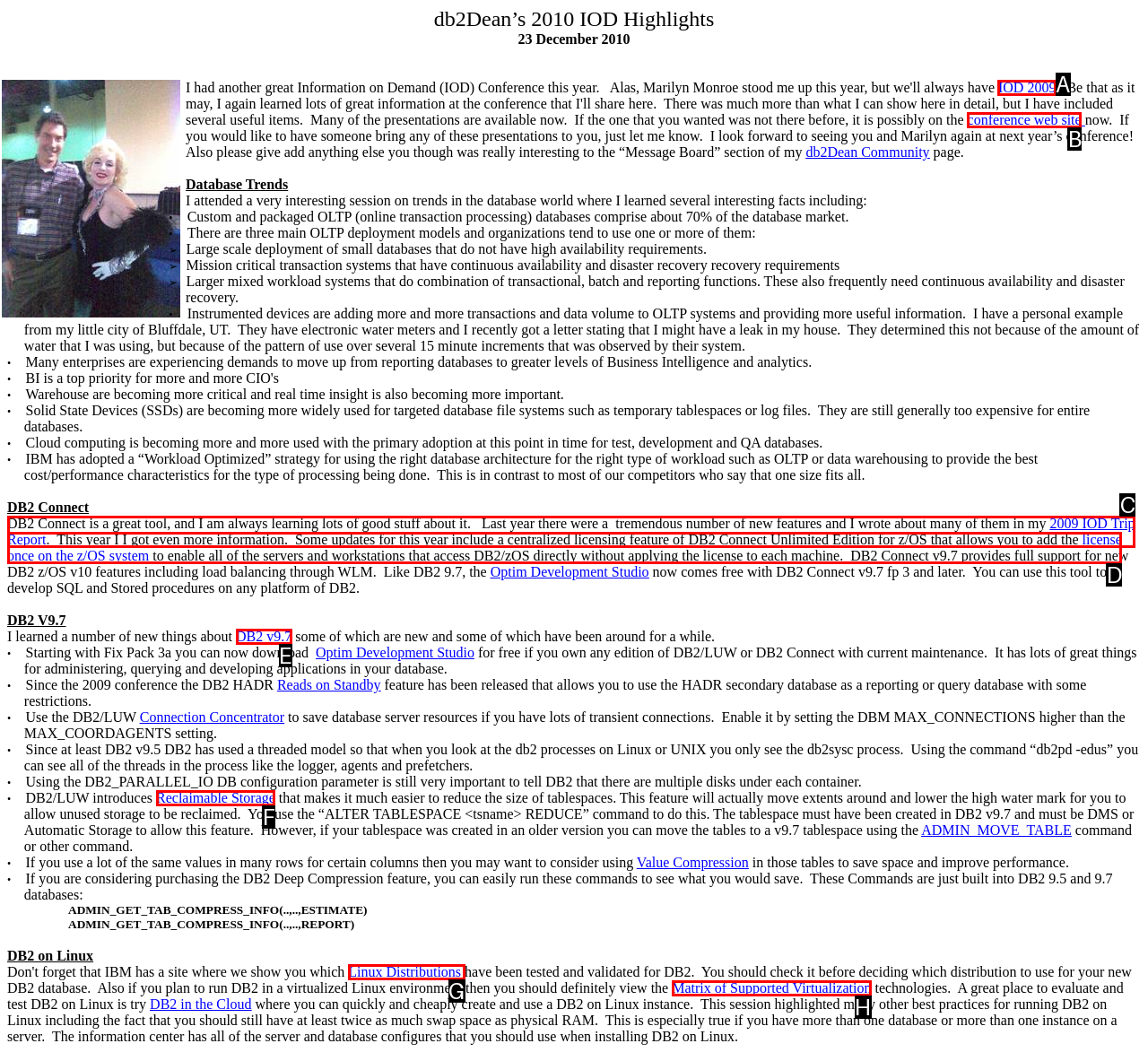Identify the option that corresponds to the given description: Matrix of Supported Virtualization. Reply with the letter of the chosen option directly.

H